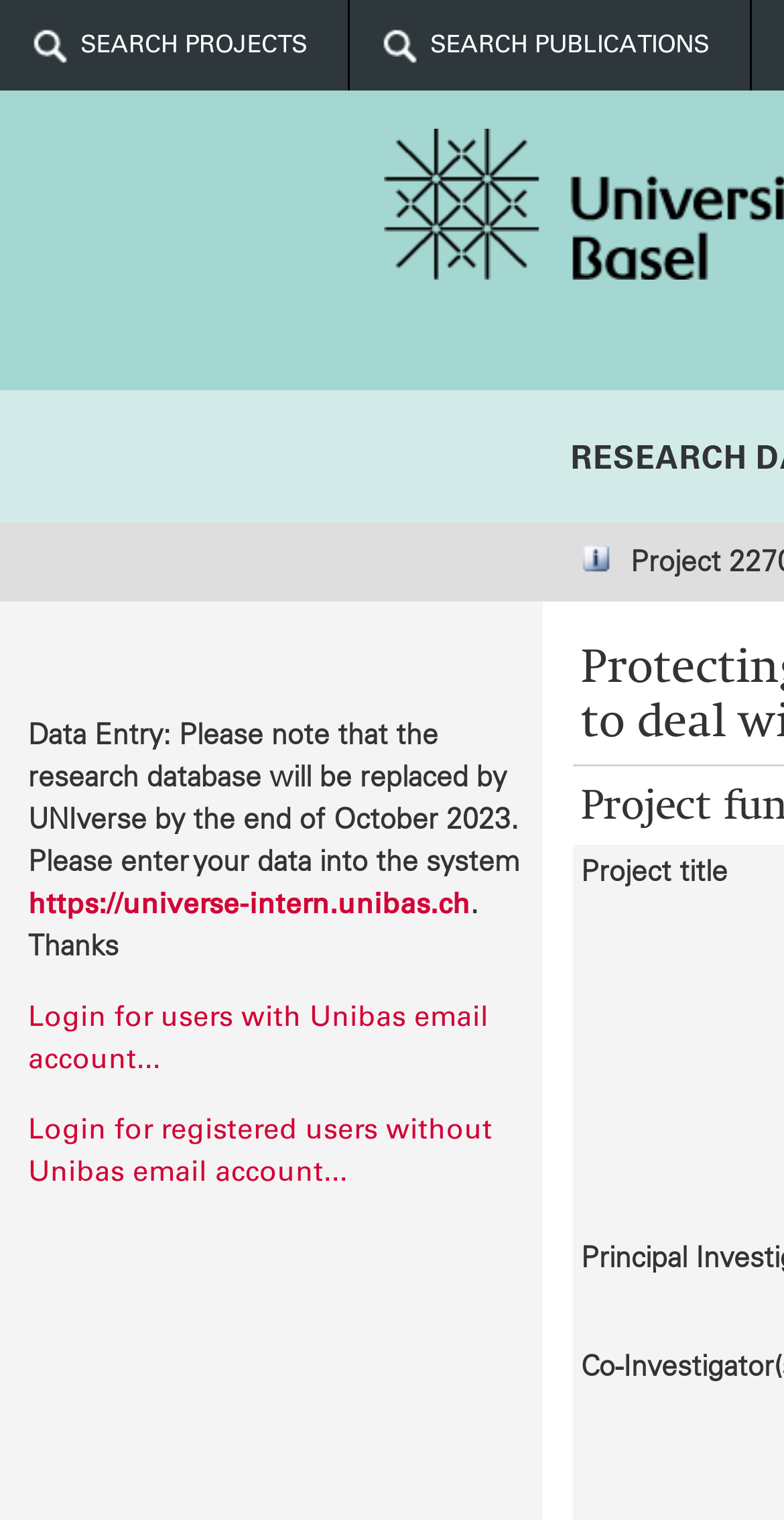Using the element description: "https://universe-intern.unibas.ch", determine the bounding box coordinates for the specified UI element. The coordinates should be four float numbers between 0 and 1, [left, top, right, bottom].

[0.036, 0.584, 0.6, 0.606]